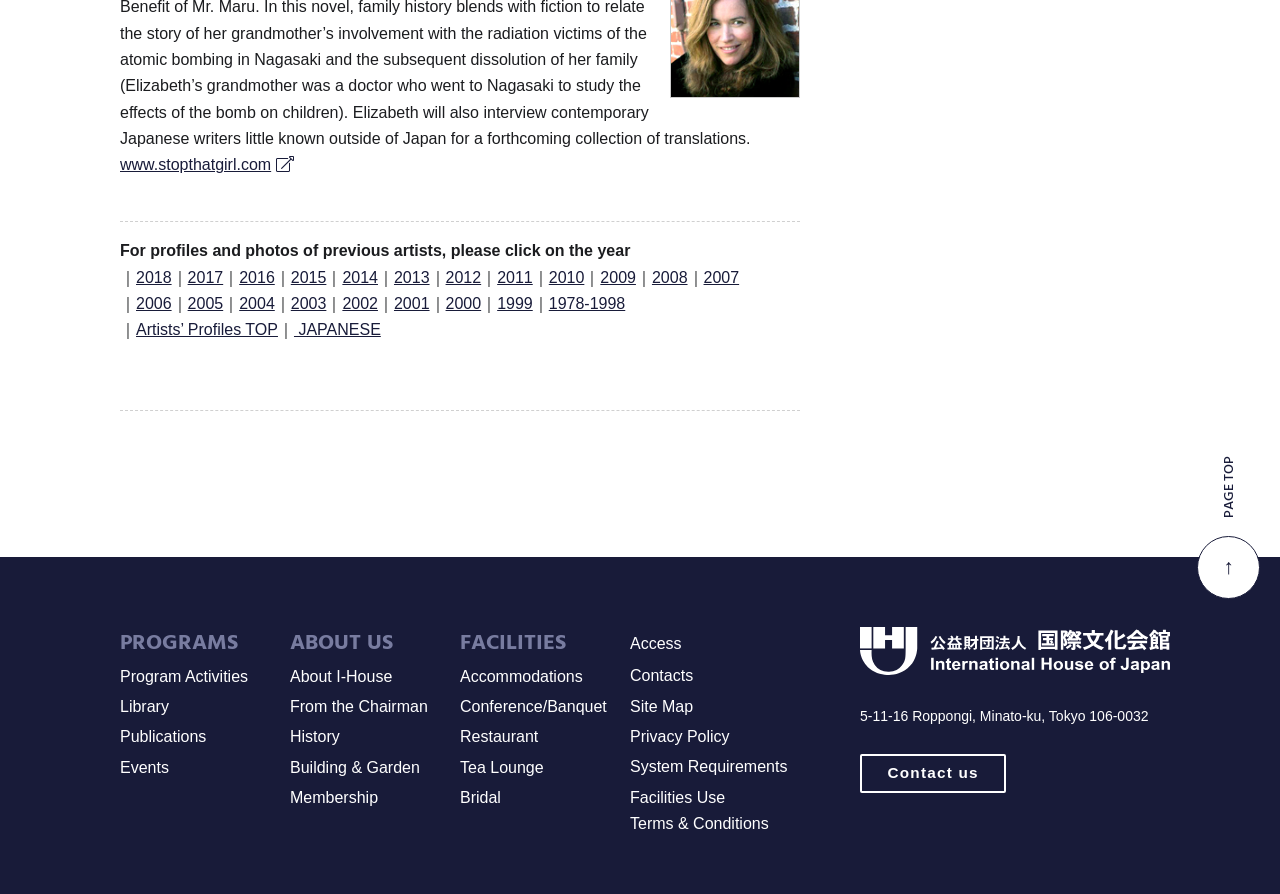What is the website about?
From the screenshot, supply a one-word or short-phrase answer.

Artists and profiles